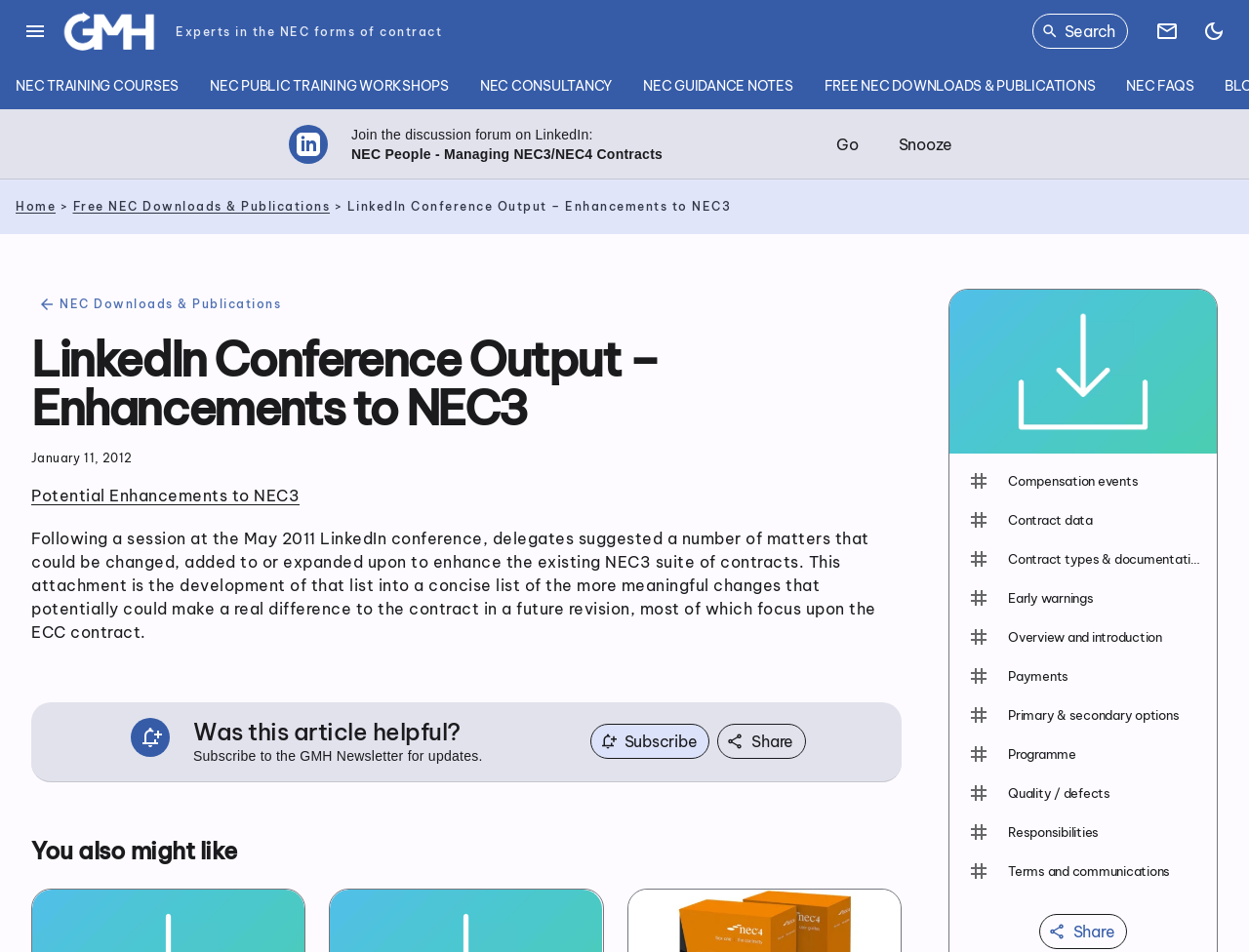Please specify the coordinates of the bounding box for the element that should be clicked to carry out this instruction: "Join the discussion forum on LinkedIn". The coordinates must be four float numbers between 0 and 1, formatted as [left, top, right, bottom].

[0.281, 0.115, 0.58, 0.189]